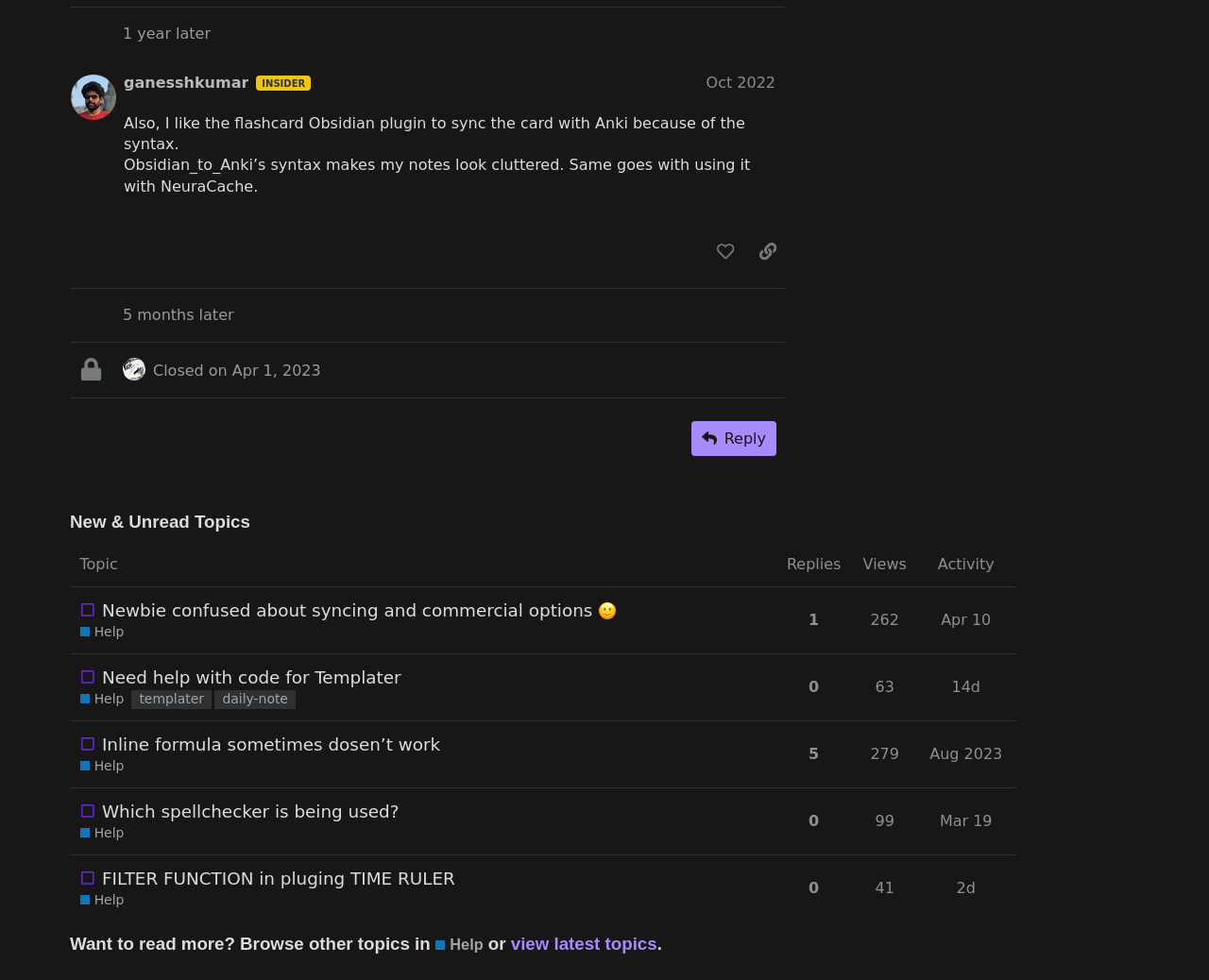Please identify the bounding box coordinates of the clickable element to fulfill the following instruction: "View a topic". The coordinates should be four float numbers between 0 and 1, i.e., [left, top, right, bottom].

[0.058, 0.611, 0.841, 0.667]